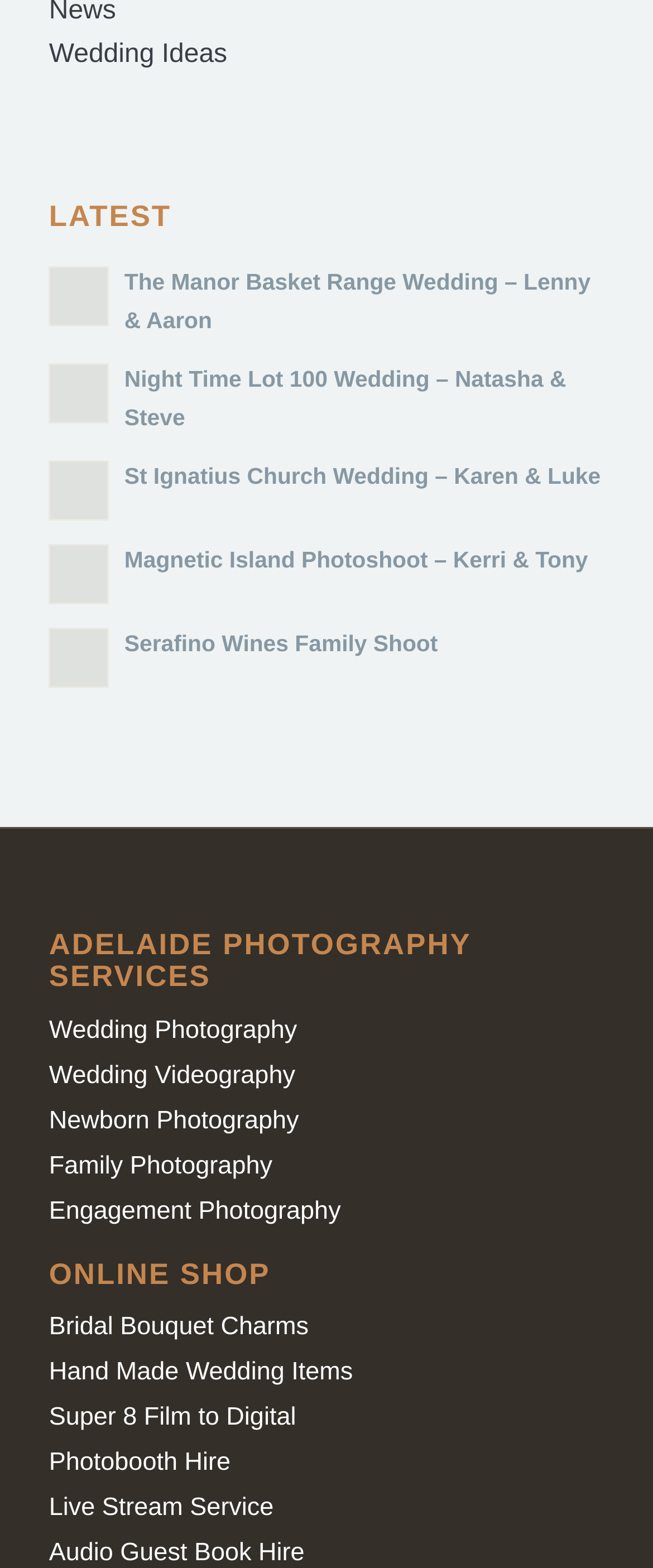Identify the bounding box coordinates of the section that should be clicked to achieve the task described: "Explore Wedding Photography services".

[0.075, 0.647, 0.455, 0.665]